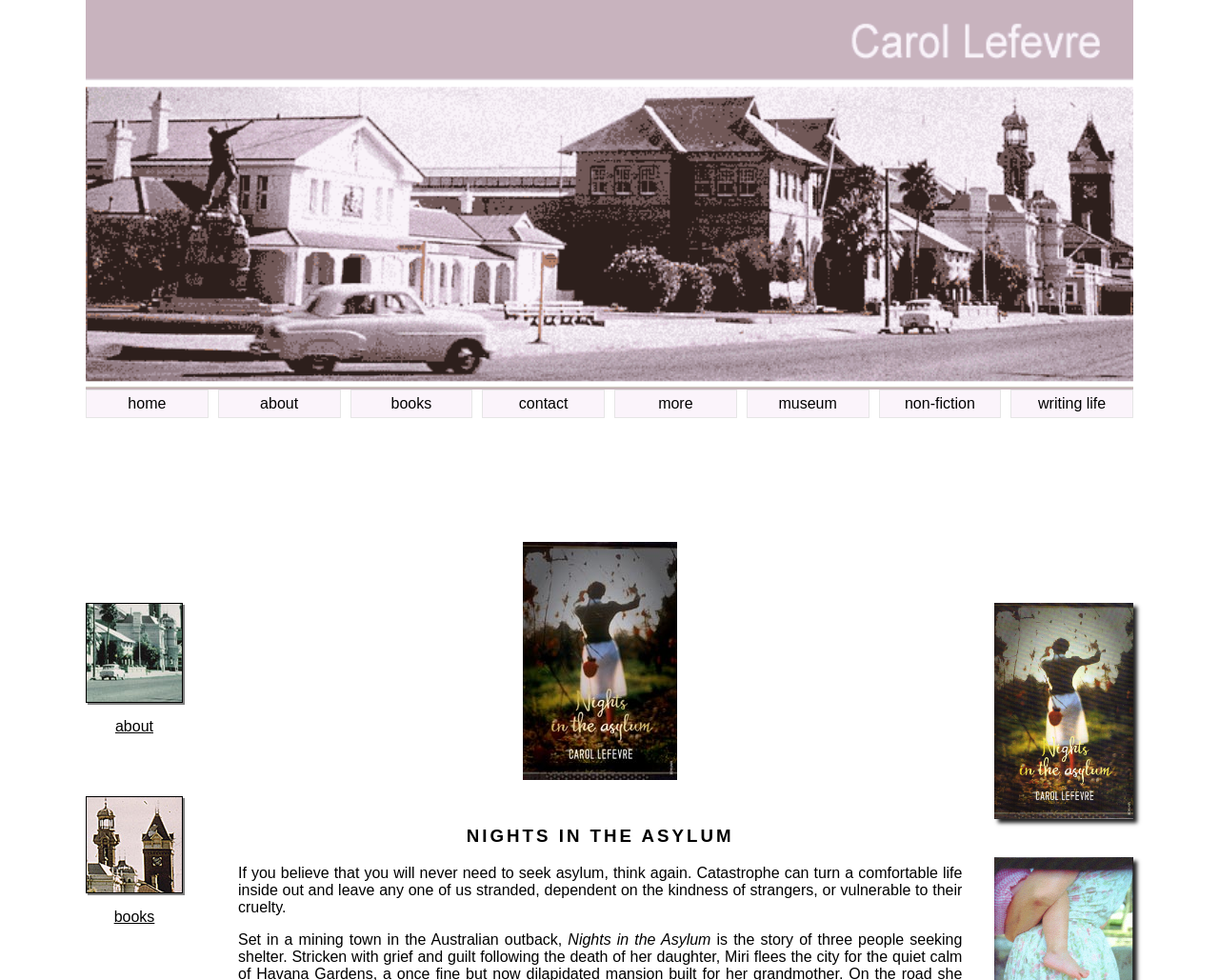How many navigation links are on the top of the page?
Could you answer the question with a detailed and thorough explanation?

I counted the number of links on the top of the page, which are 'home', 'about', 'books', 'contact', 'more', and 'museum', to get the answer.